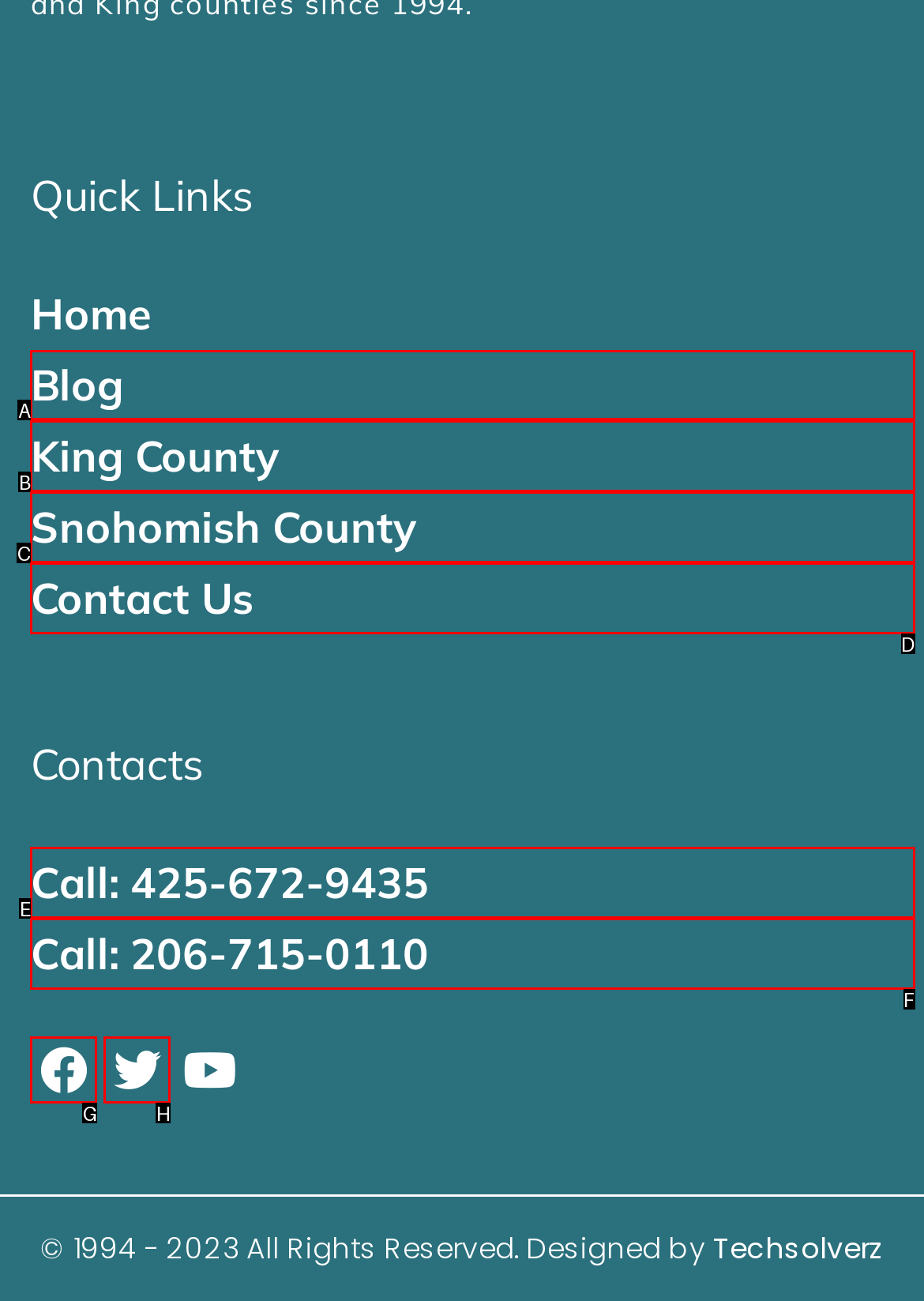Tell me which UI element to click to fulfill the given task: Read the blog. Respond with the letter of the correct option directly.

A